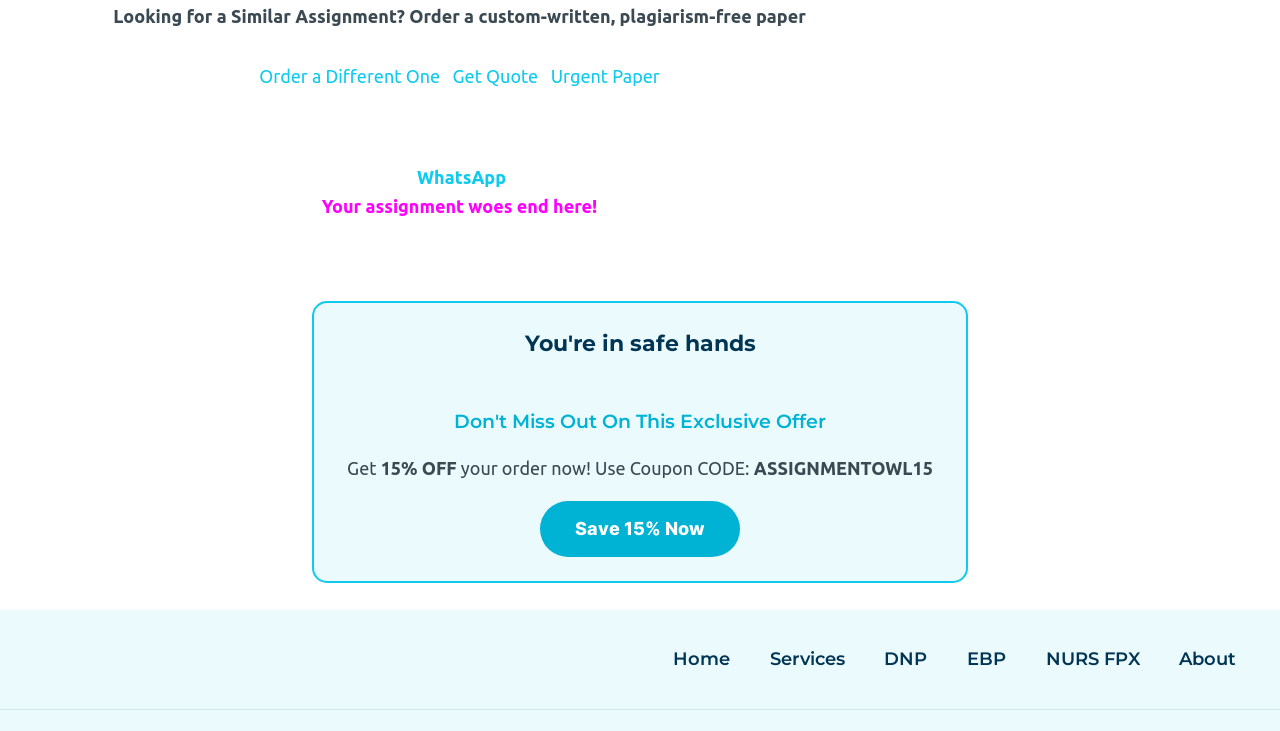Identify the bounding box for the element characterized by the following description: "Save 15% Now".

[0.422, 0.685, 0.578, 0.761]